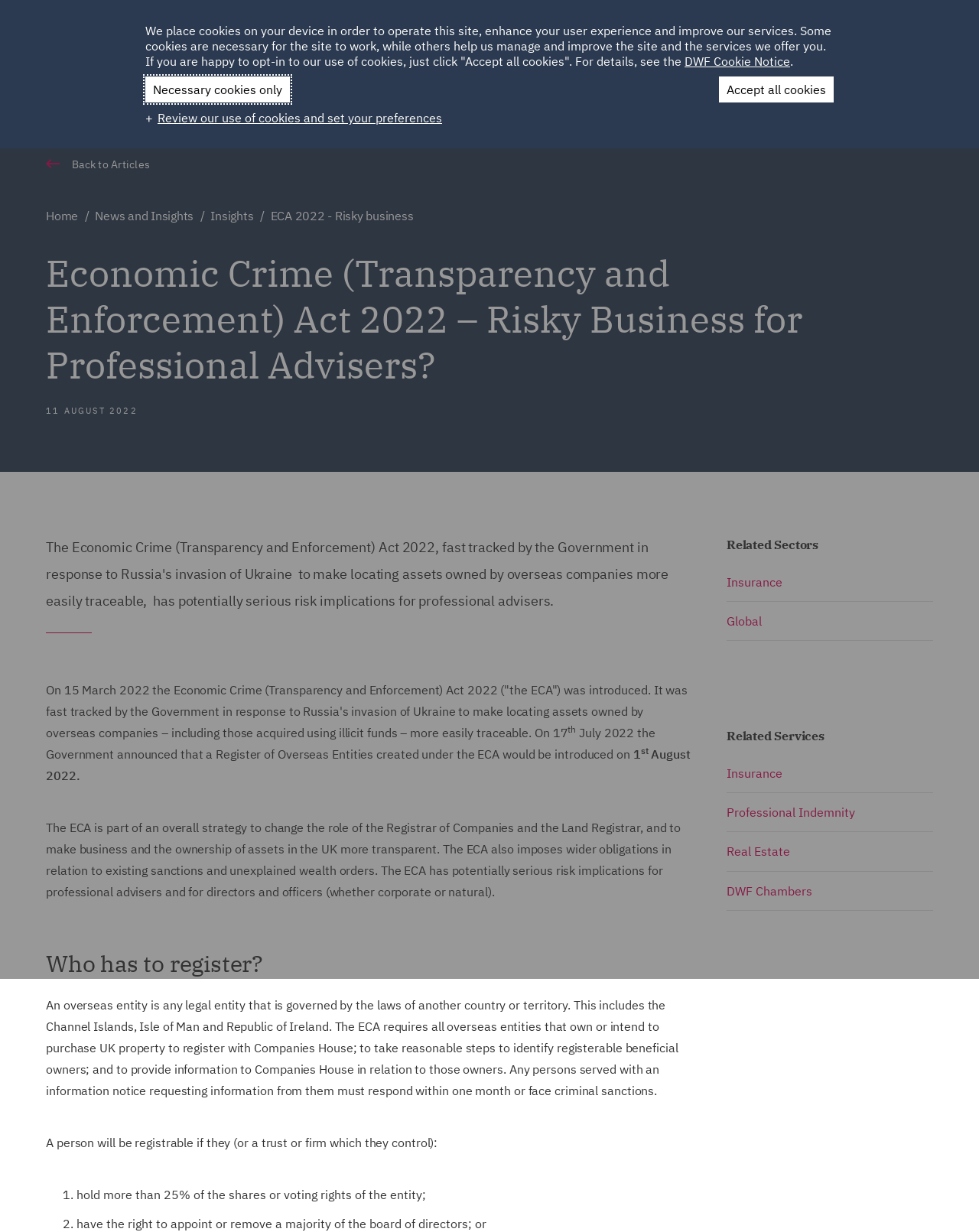Locate and provide the bounding box coordinates for the HTML element that matches this description: "Professional Indemnity".

[0.742, 0.653, 0.873, 0.666]